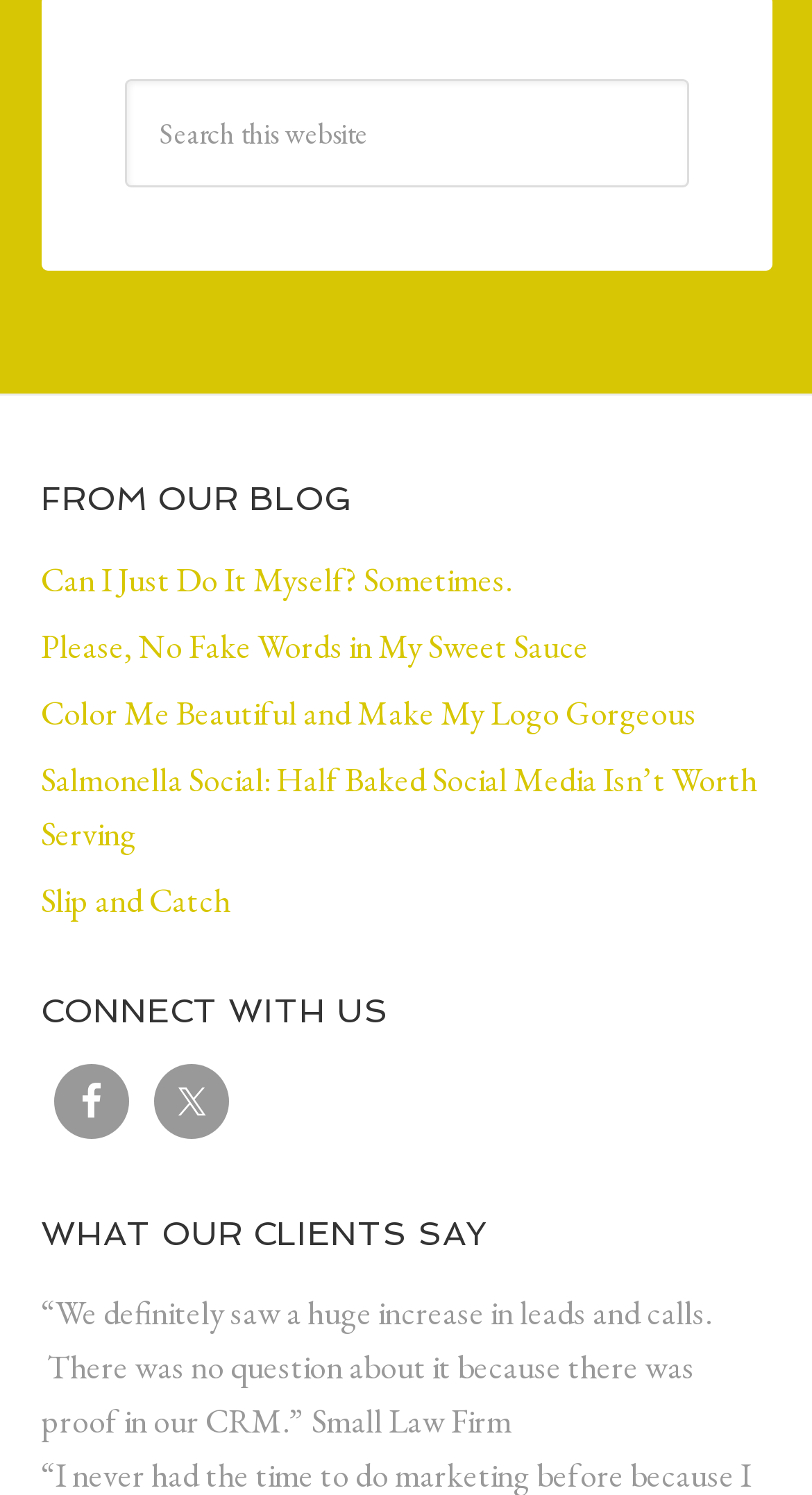Identify the bounding box coordinates of the element to click to follow this instruction: 'View what our clients say'. Ensure the coordinates are four float values between 0 and 1, provided as [left, top, right, bottom].

[0.05, 0.812, 0.95, 0.838]